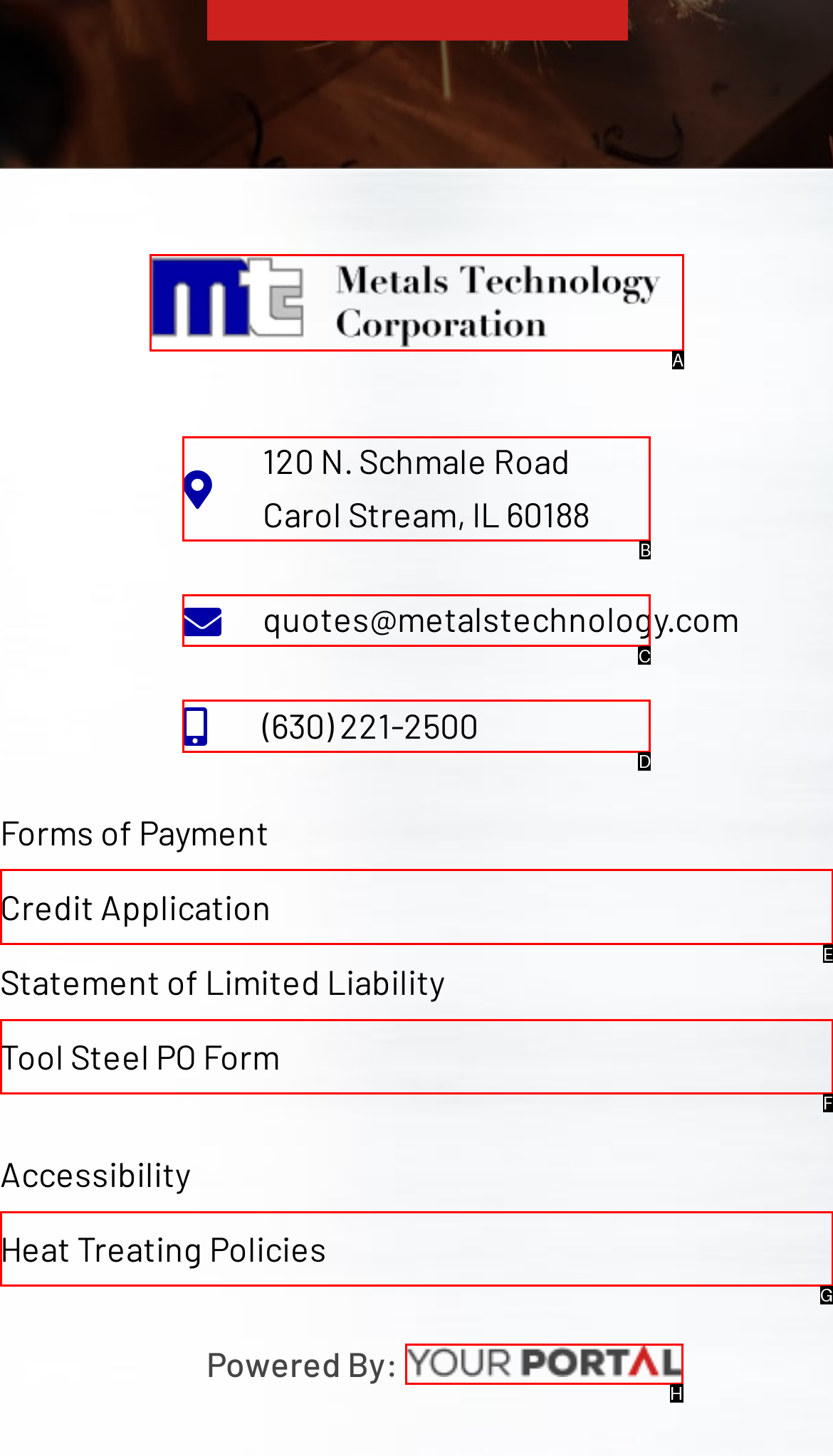Identify the letter of the UI element I need to click to carry out the following instruction: download Credit Application

E